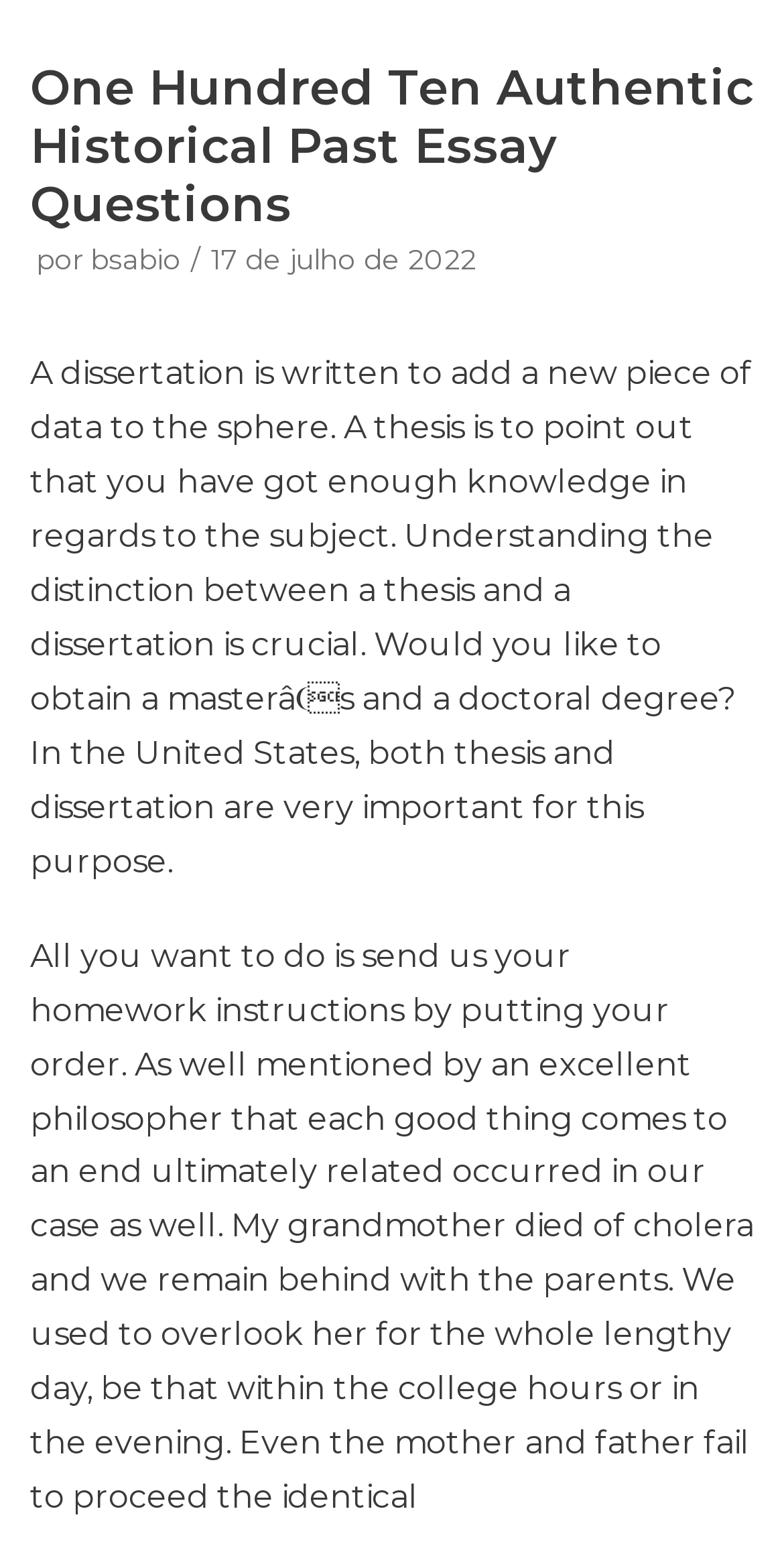Extract the heading text from the webpage.

One Hundred Ten Authentic Historical Past Essay Questions